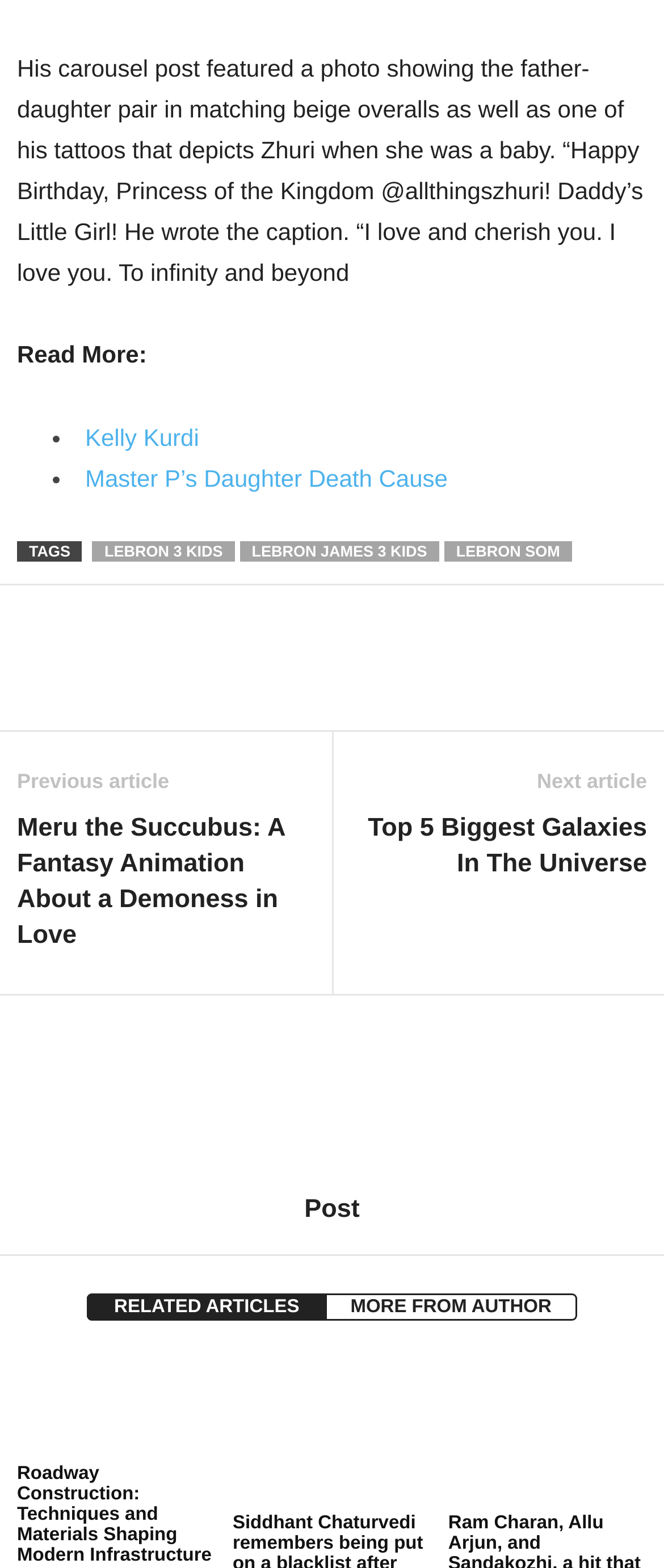Using the provided description: "LeBron James 3 Kids", find the bounding box coordinates of the corresponding UI element. The output should be four float numbers between 0 and 1, in the format [left, top, right, bottom].

[0.361, 0.345, 0.661, 0.358]